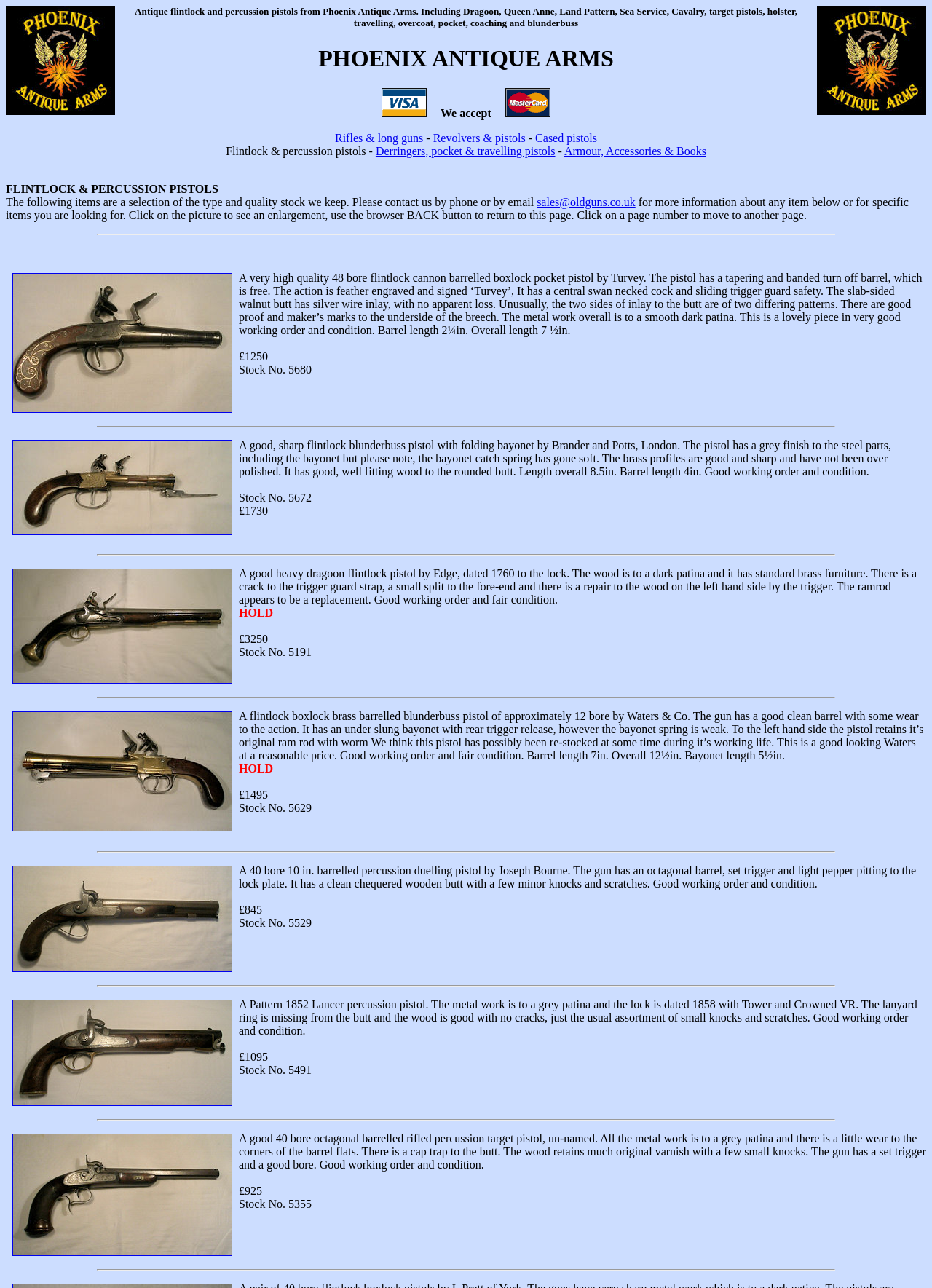What type of pistols are sold by Phoenix Antique Arms?
Answer with a single word or phrase, using the screenshot for reference.

Antique flintlock and percussion pistols